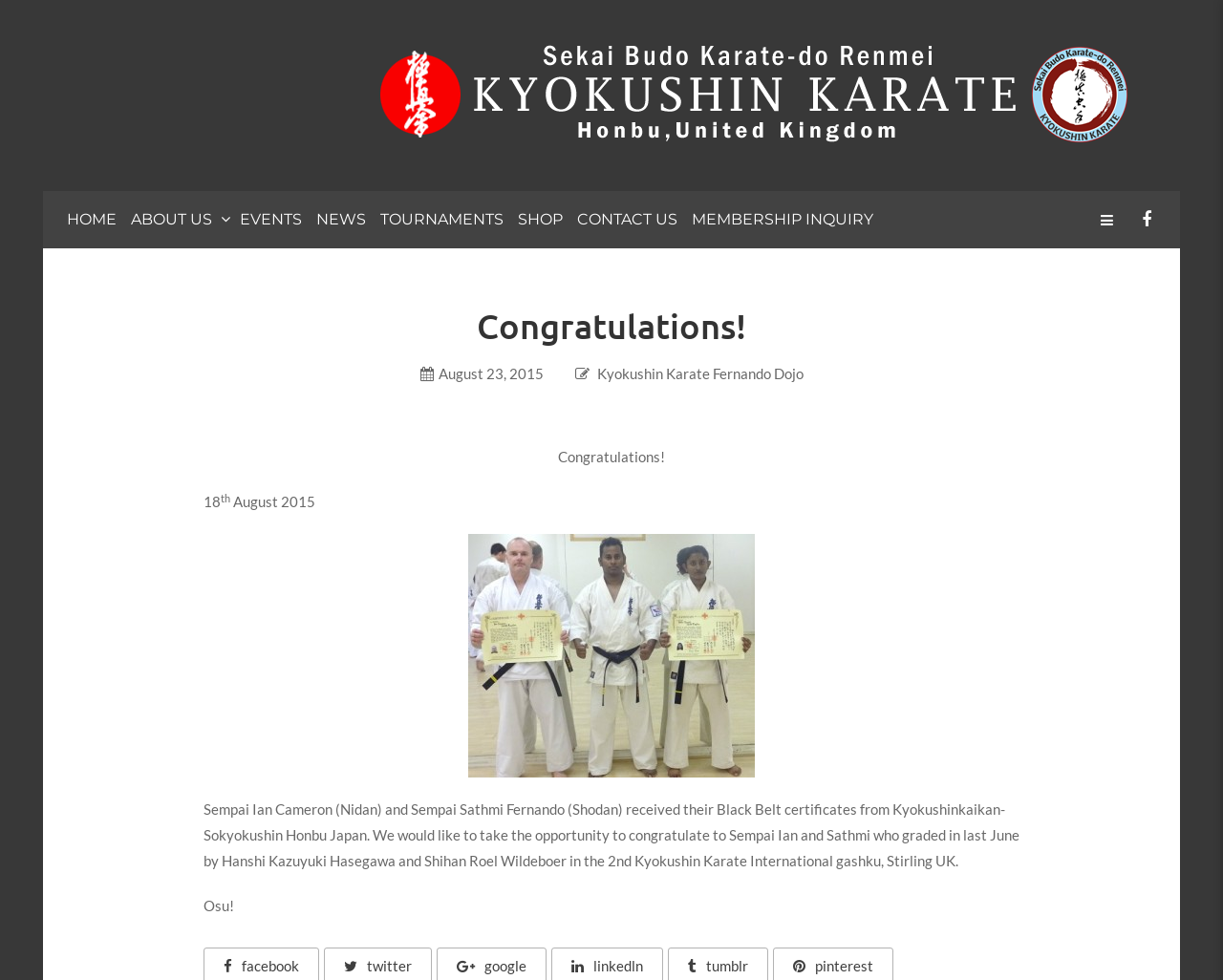Identify the bounding box coordinates of the part that should be clicked to carry out this instruction: "View ABOUT US".

[0.103, 0.195, 0.192, 0.253]